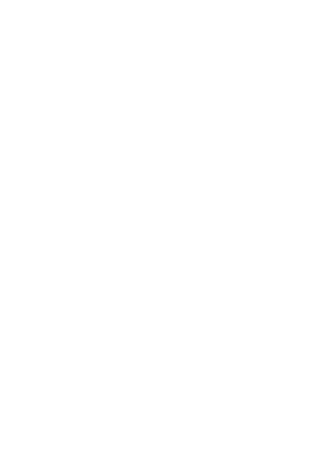Craft a thorough explanation of what is depicted in the image.

The image featured in this section is associated with the article titled "Isaac Tavnik: Bridging Jewish Heritage and Cultural Enrichment." This insightful piece explores the life, legacy, and cultural contributions of Isaac Tavnik, a significant figure in the Jewish community. The layout emphasizes the connection between his remarkable journey and the overarching themes of heritage and cultural enrichment within the broader scope of Jewish history. This visual serves to enhance the narrative, inviting readers to engage deeper with Tavnik's impactful contributions to society.